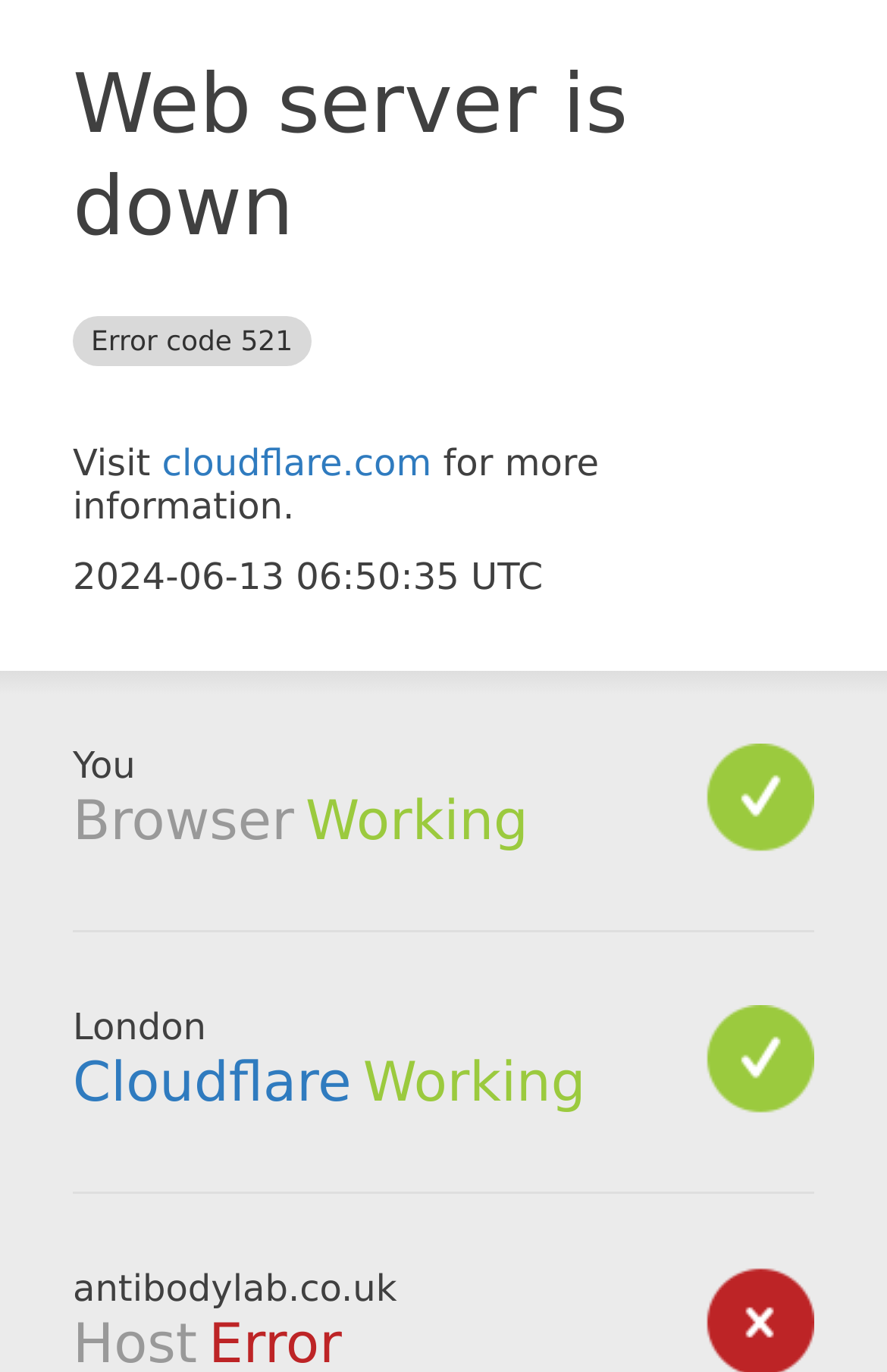Answer the question with a brief word or phrase:
What is the URL mentioned on the webpage?

cloudflare.com